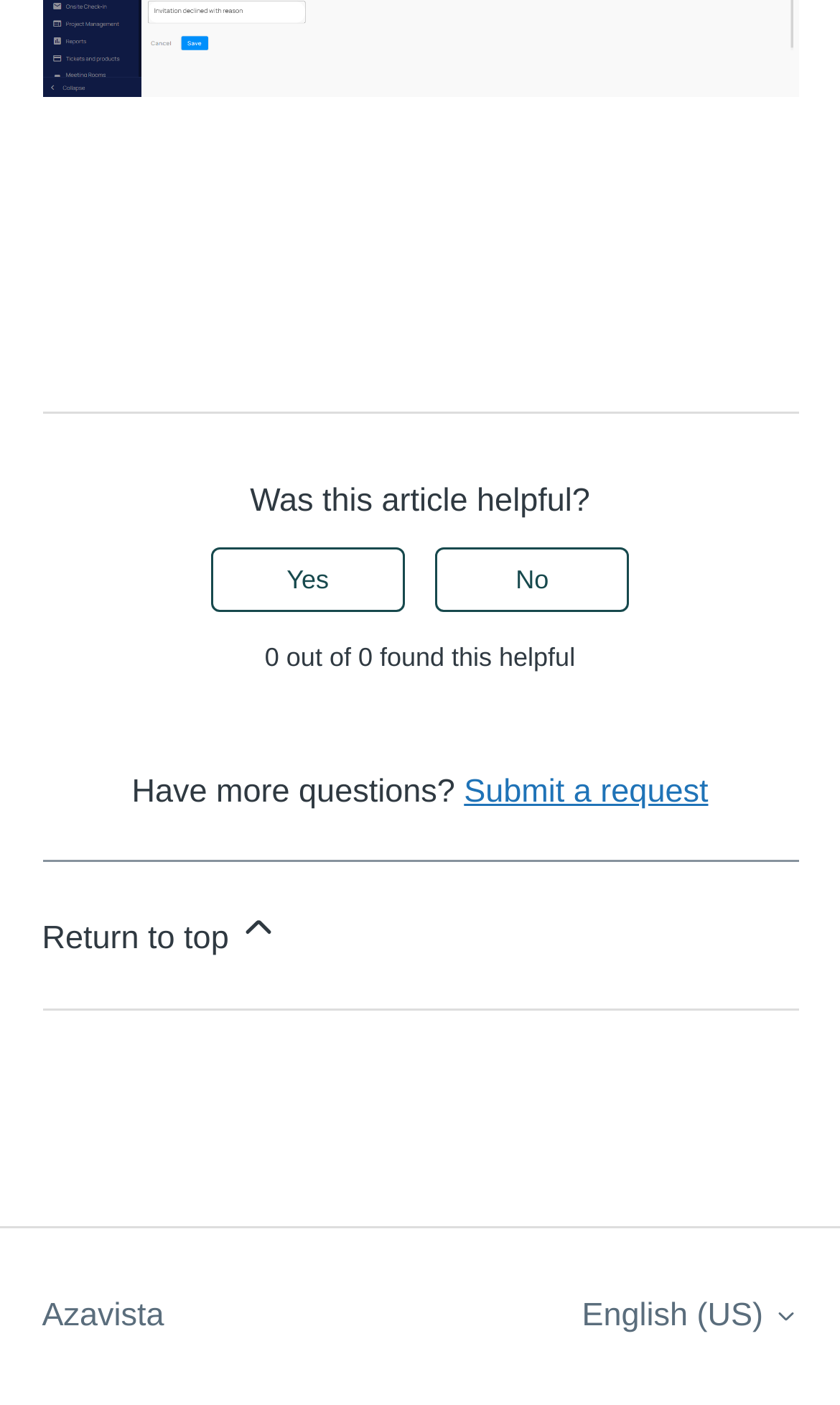Locate the bounding box coordinates of the UI element described by: "English (US)". The bounding box coordinates should consist of four float numbers between 0 and 1, i.e., [left, top, right, bottom].

[0.693, 0.923, 0.95, 0.95]